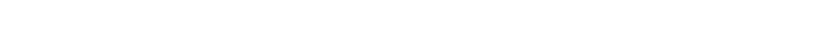Please respond to the question with a concise word or phrase:
What type of payment gateway is emphasized?

Open-source